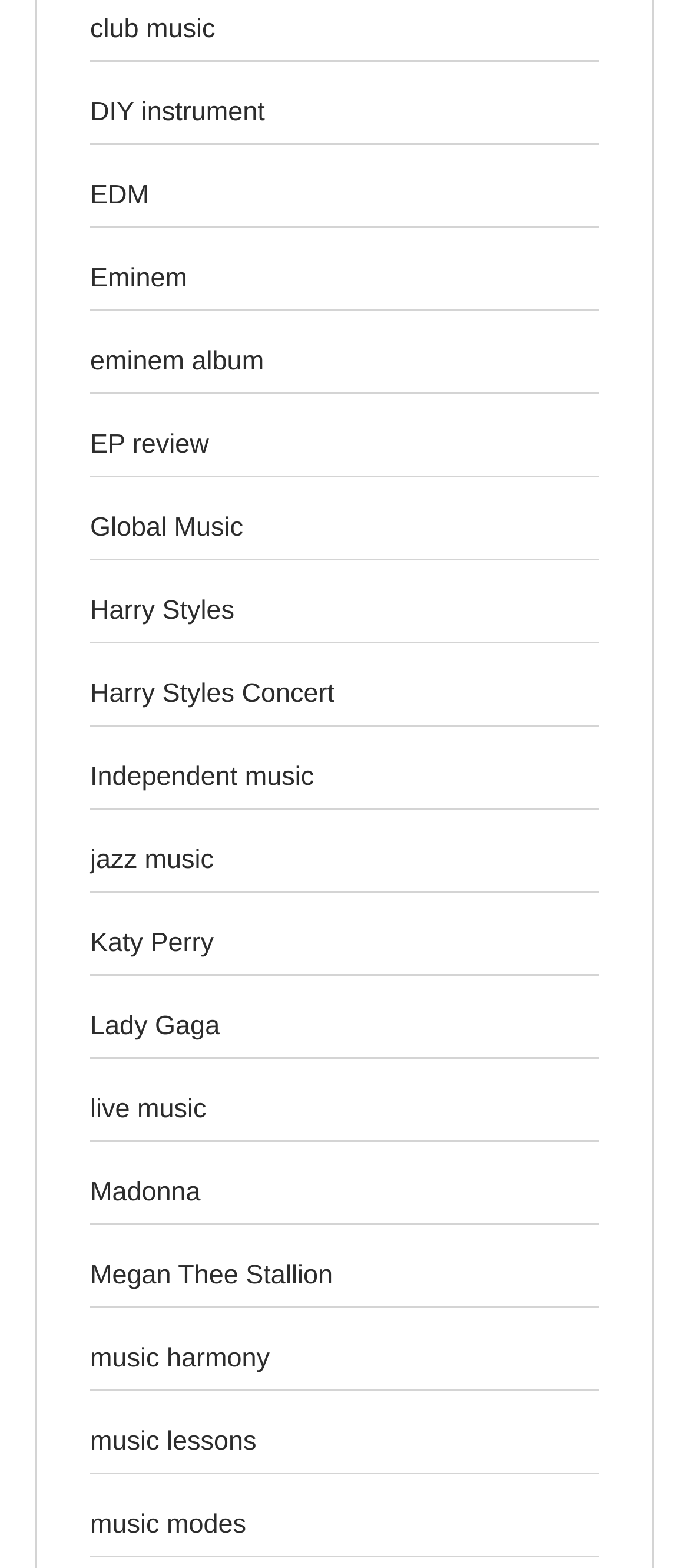Please specify the coordinates of the bounding box for the element that should be clicked to carry out this instruction: "explore Eminem's music". The coordinates must be four float numbers between 0 and 1, formatted as [left, top, right, bottom].

[0.131, 0.168, 0.272, 0.187]